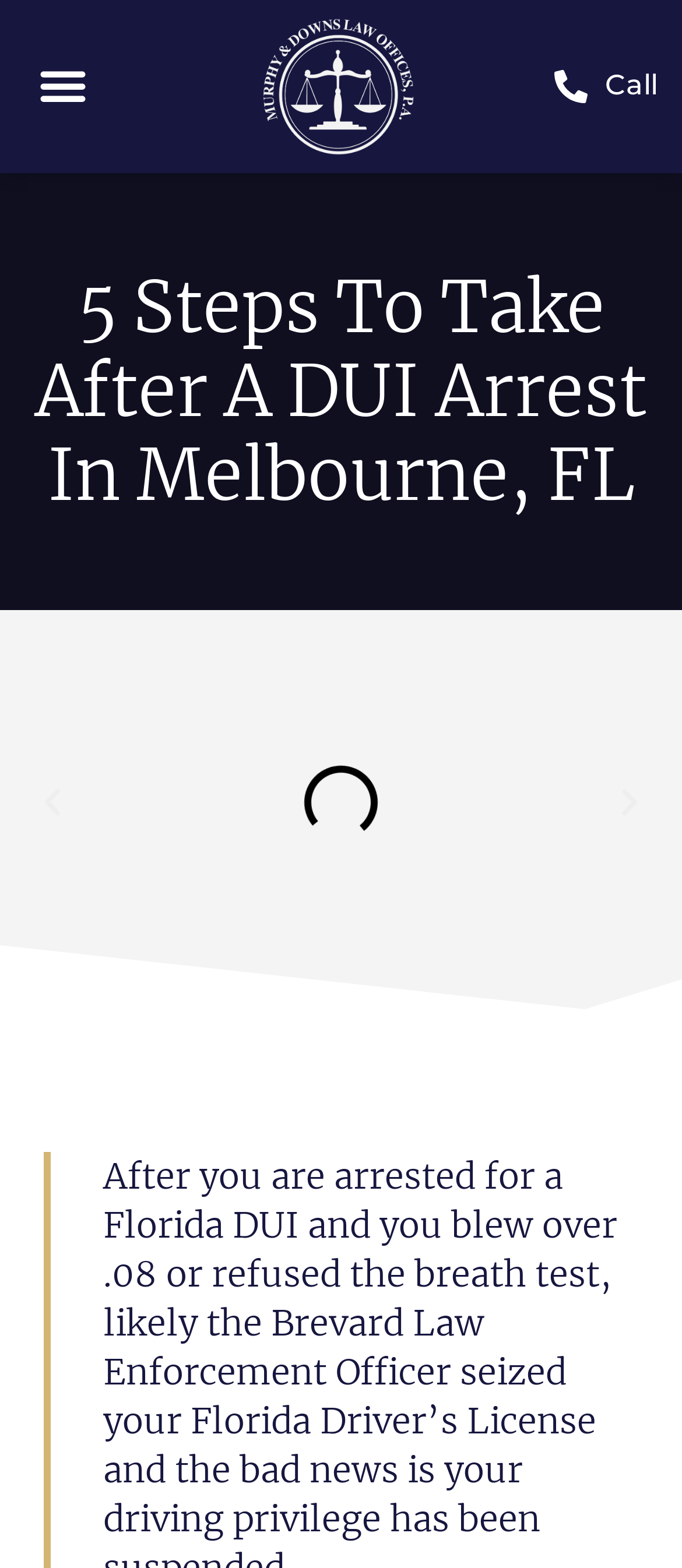Please determine the primary heading and provide its text.

5 Steps To Take After A DUI Arrest In Melbourne, FL